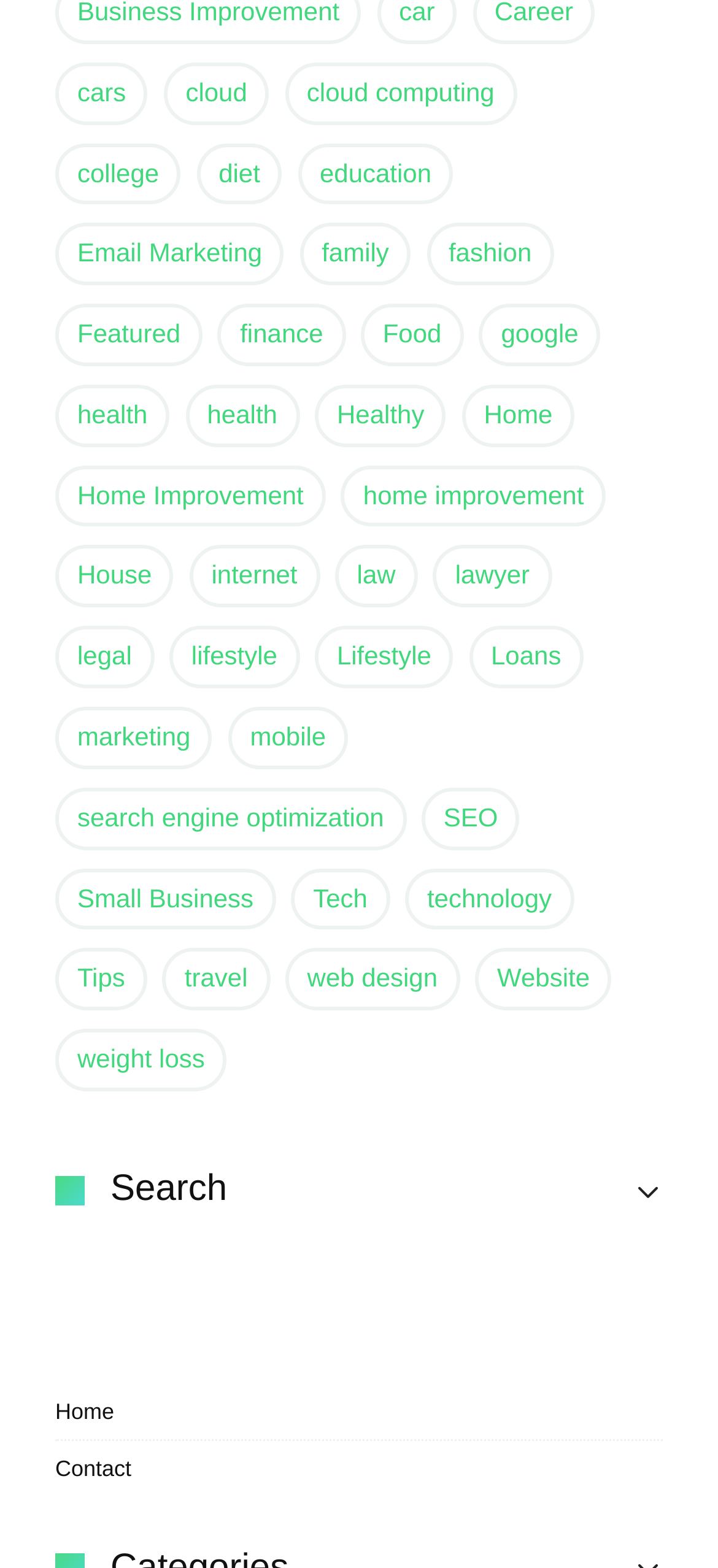Use a single word or phrase to answer the following:
What is the category with the most items?

health